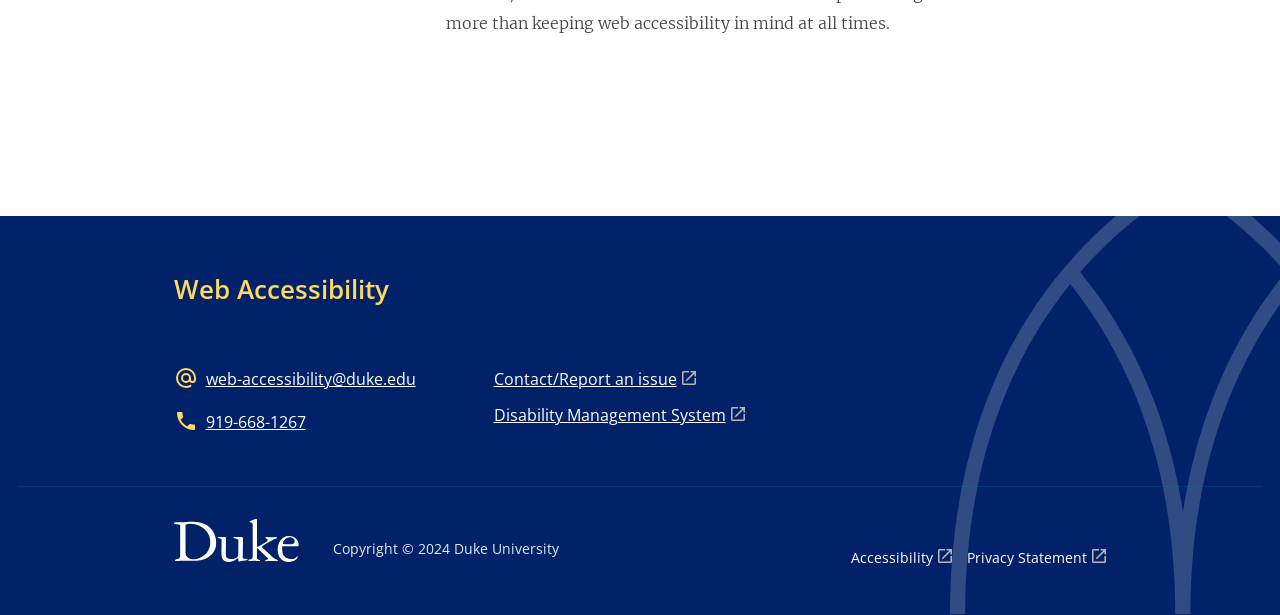Could you find the bounding box coordinates of the clickable area to complete this instruction: "Learn about Accessibility"?

[0.665, 0.888, 0.743, 0.927]